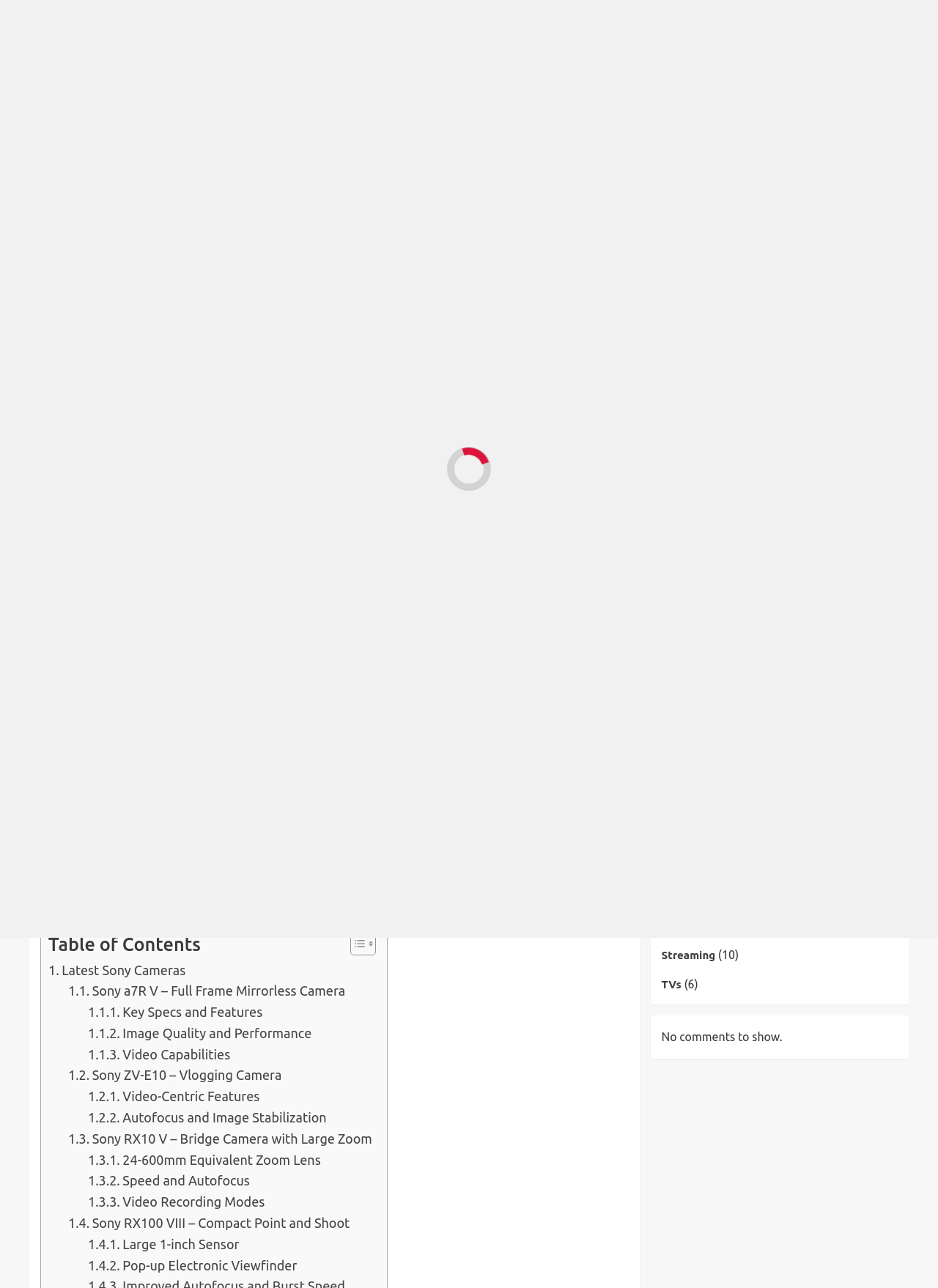Determine the bounding box of the UI element mentioned here: "How To". The coordinates must be in the format [left, top, right, bottom] with values ranging from 0 to 1.

[0.705, 0.689, 0.746, 0.711]